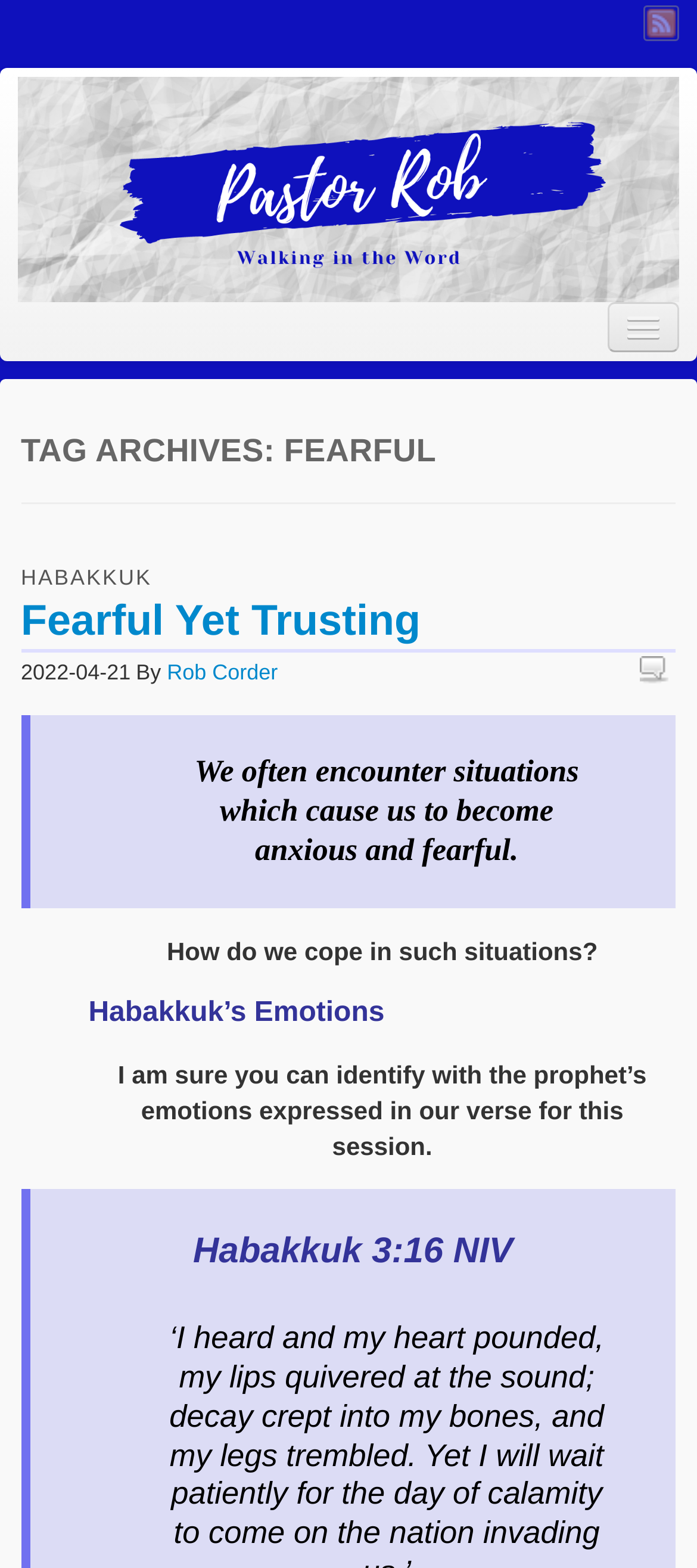Locate the bounding box coordinates for the element described below: "Encounters With Jesus". The coordinates must be four float values between 0 and 1, formatted as [left, top, right, bottom].

[0.026, 0.552, 0.974, 0.598]